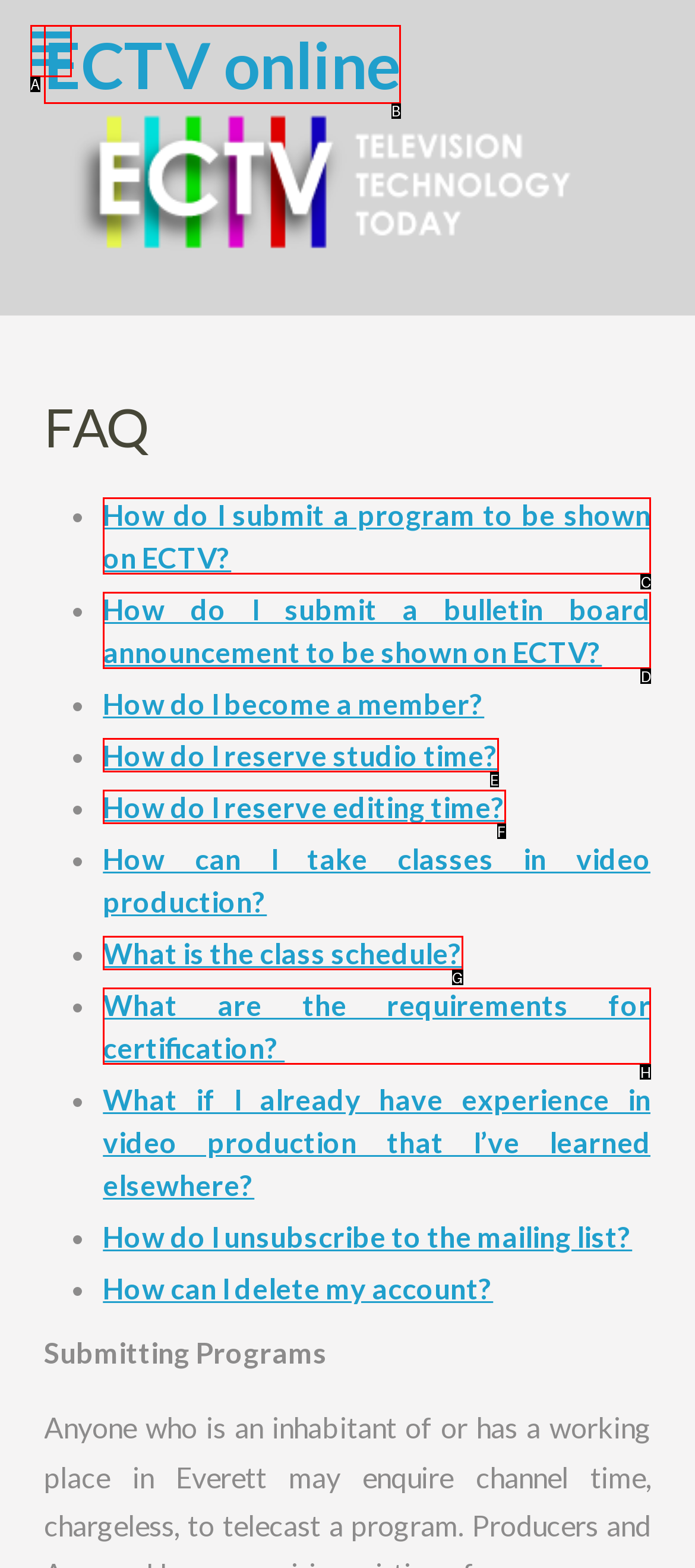Tell me which one HTML element best matches the description: What is the class schedule? Answer with the option's letter from the given choices directly.

G